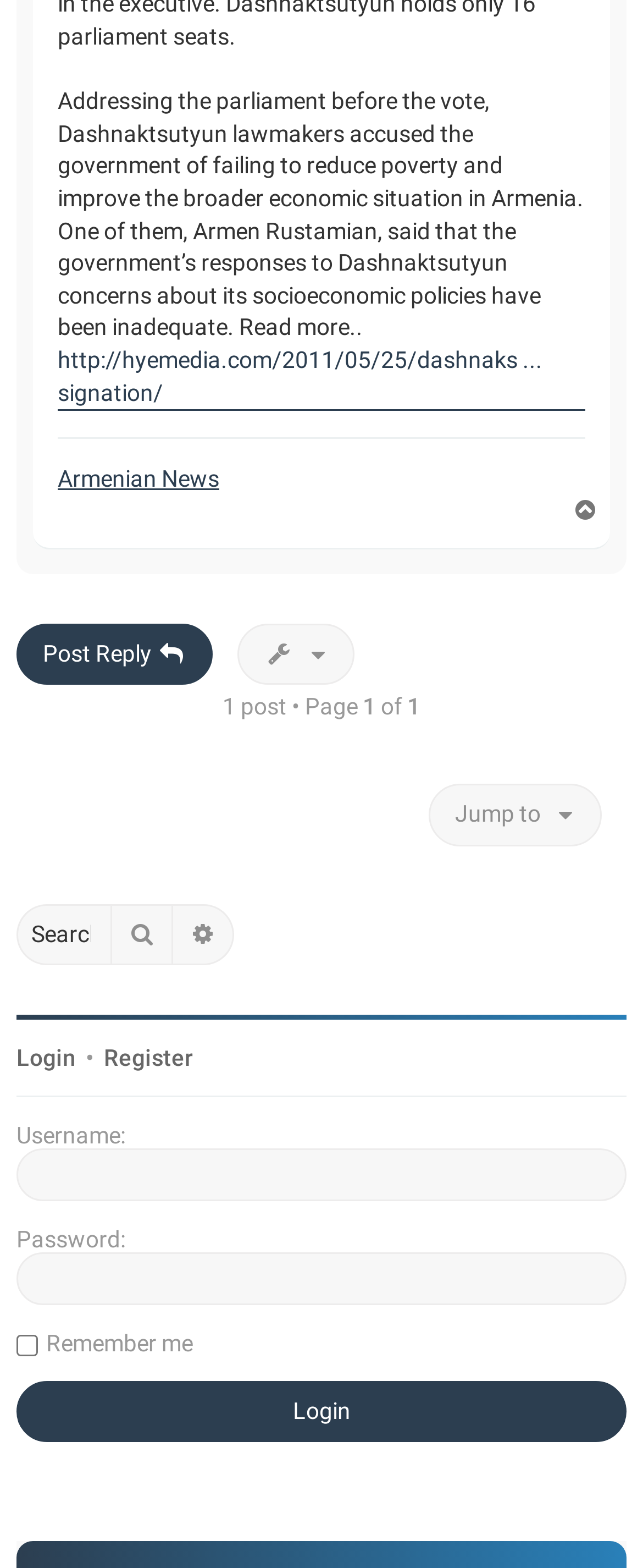Find the bounding box coordinates of the clickable area required to complete the following action: "Search for keywords".

[0.026, 0.577, 0.172, 0.616]